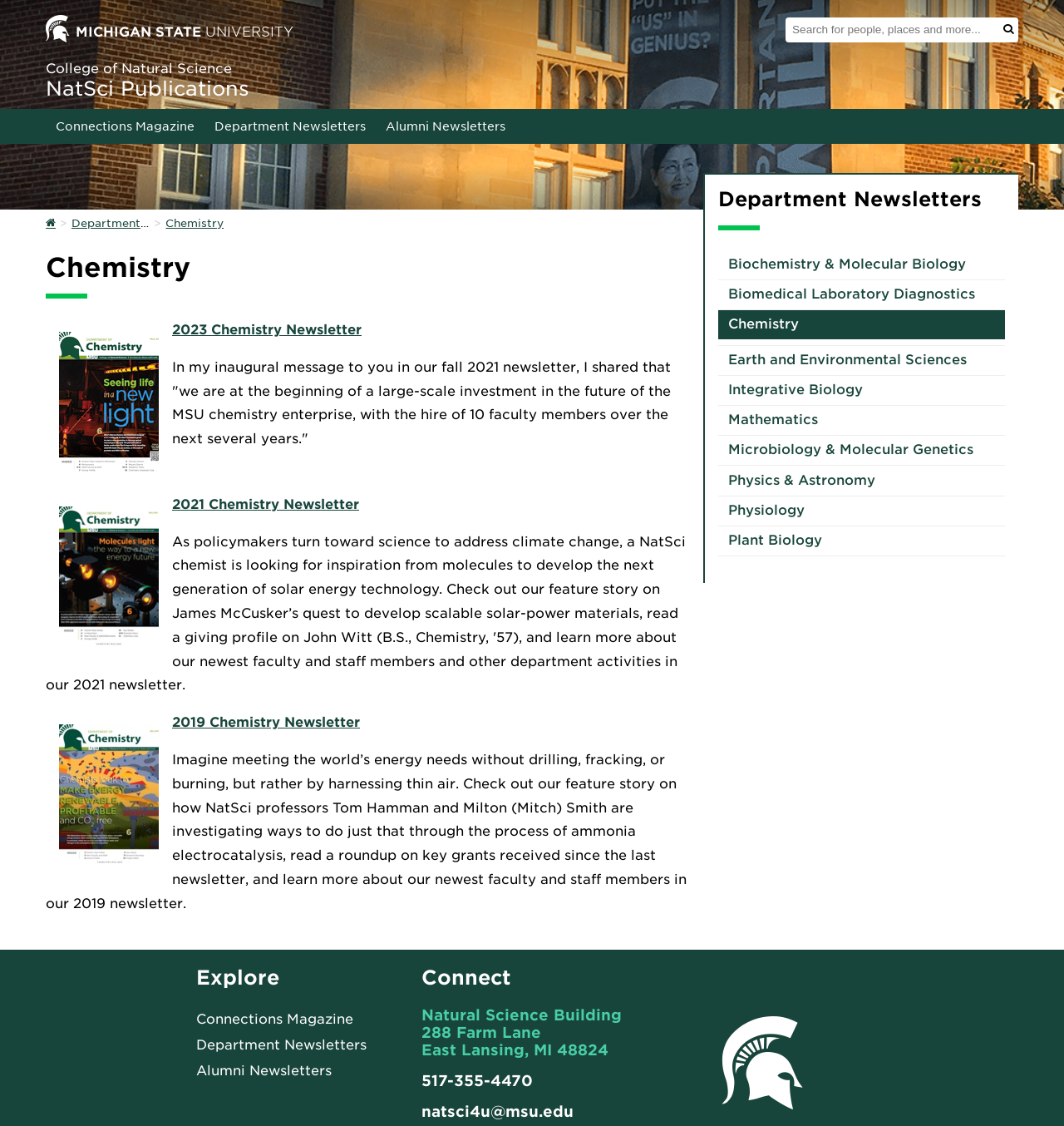Locate and provide the bounding box coordinates for the HTML element that matches this description: "Department Newsletters".

[0.192, 0.101, 0.353, 0.123]